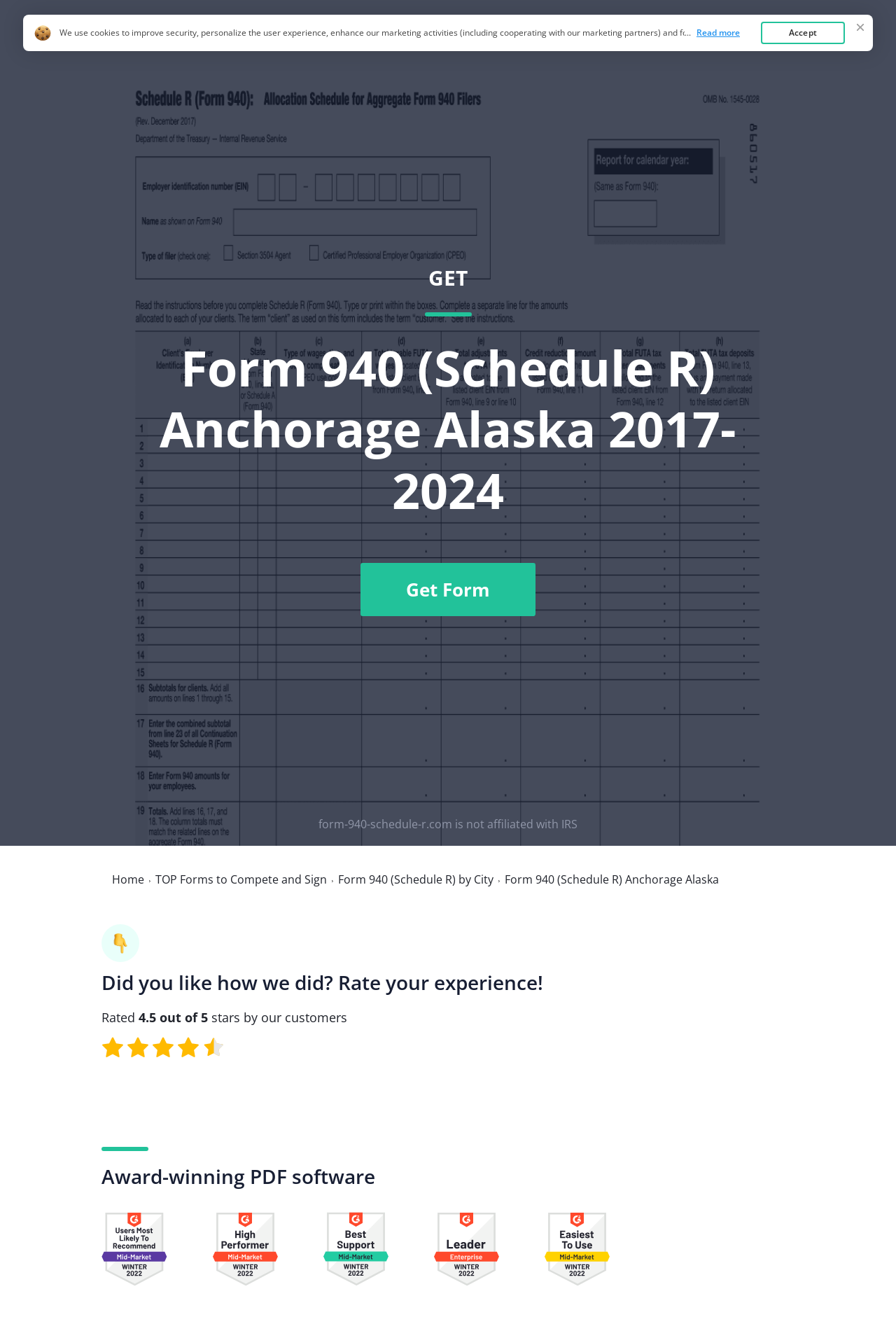Identify the bounding box coordinates of the element that should be clicked to fulfill this task: "Click on Efficientamento Energetico della Pubblica Illuminazione". The coordinates should be provided as four float numbers between 0 and 1, i.e., [left, top, right, bottom].

None